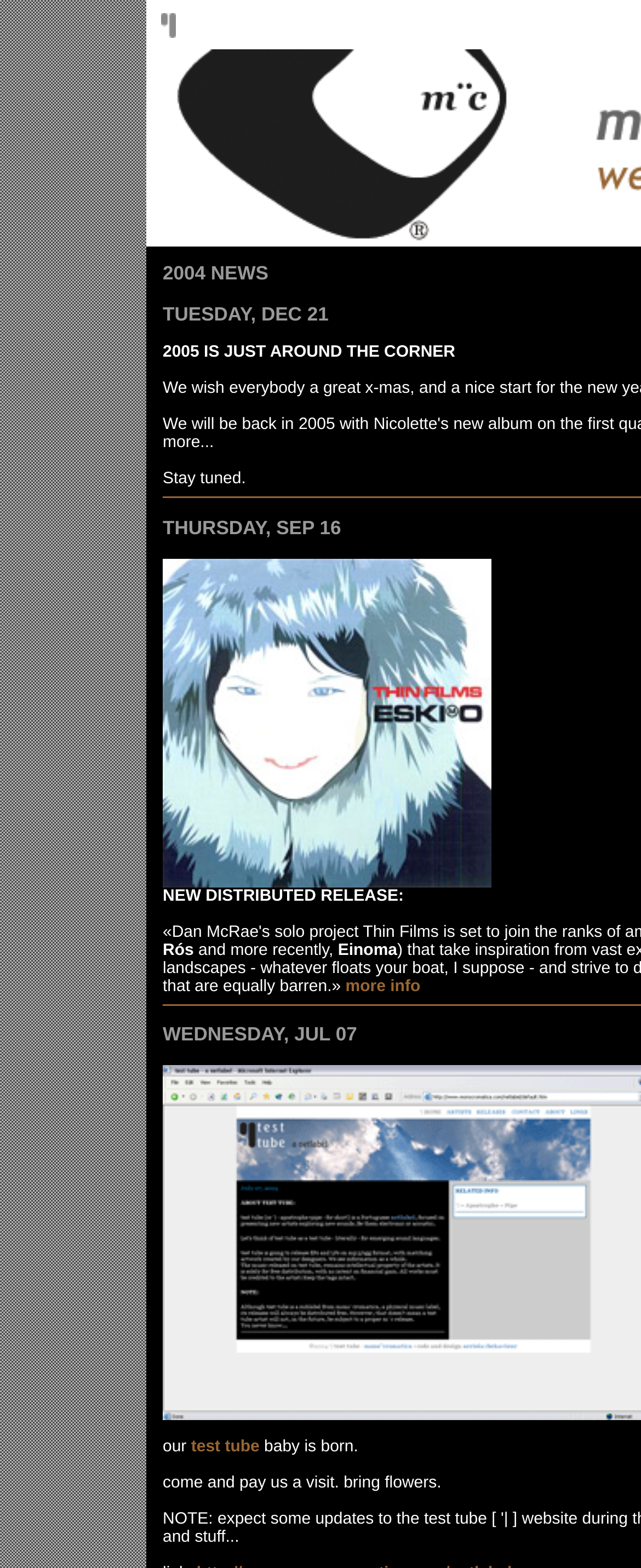Find and provide the bounding box coordinates for the UI element described with: "more info".

[0.539, 0.623, 0.656, 0.635]